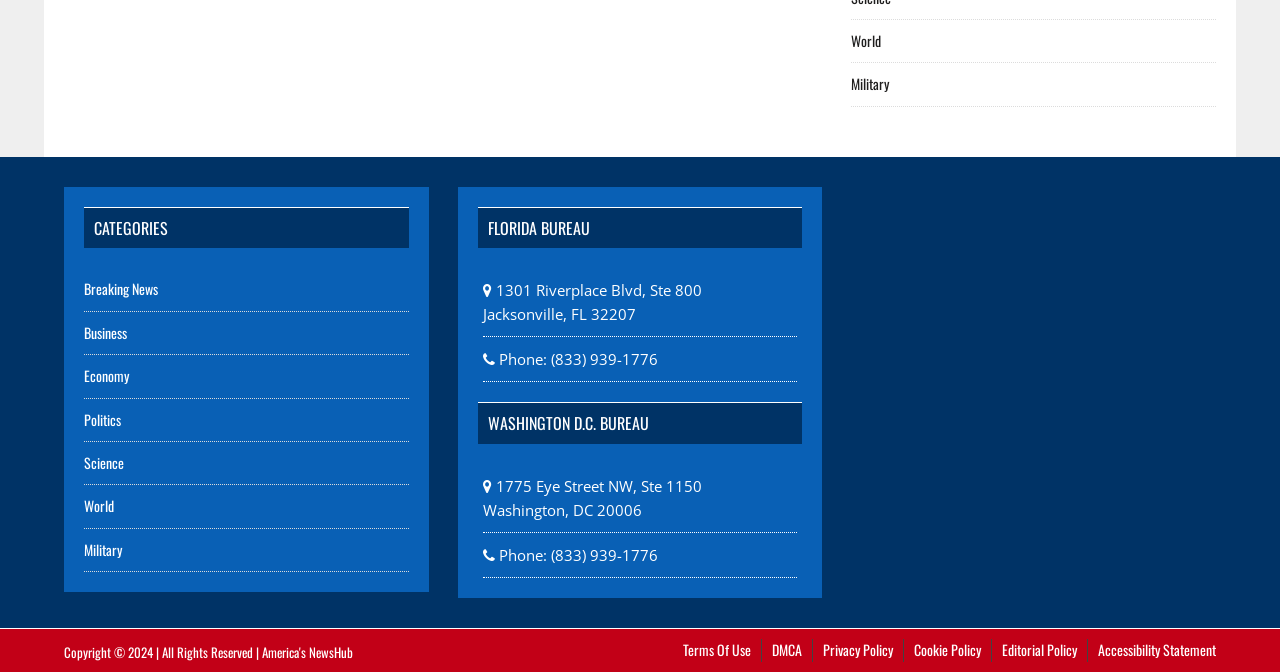Locate the bounding box of the UI element based on this description: "Economy". Provide four float numbers between 0 and 1 as [left, top, right, bottom].

[0.066, 0.544, 0.101, 0.575]